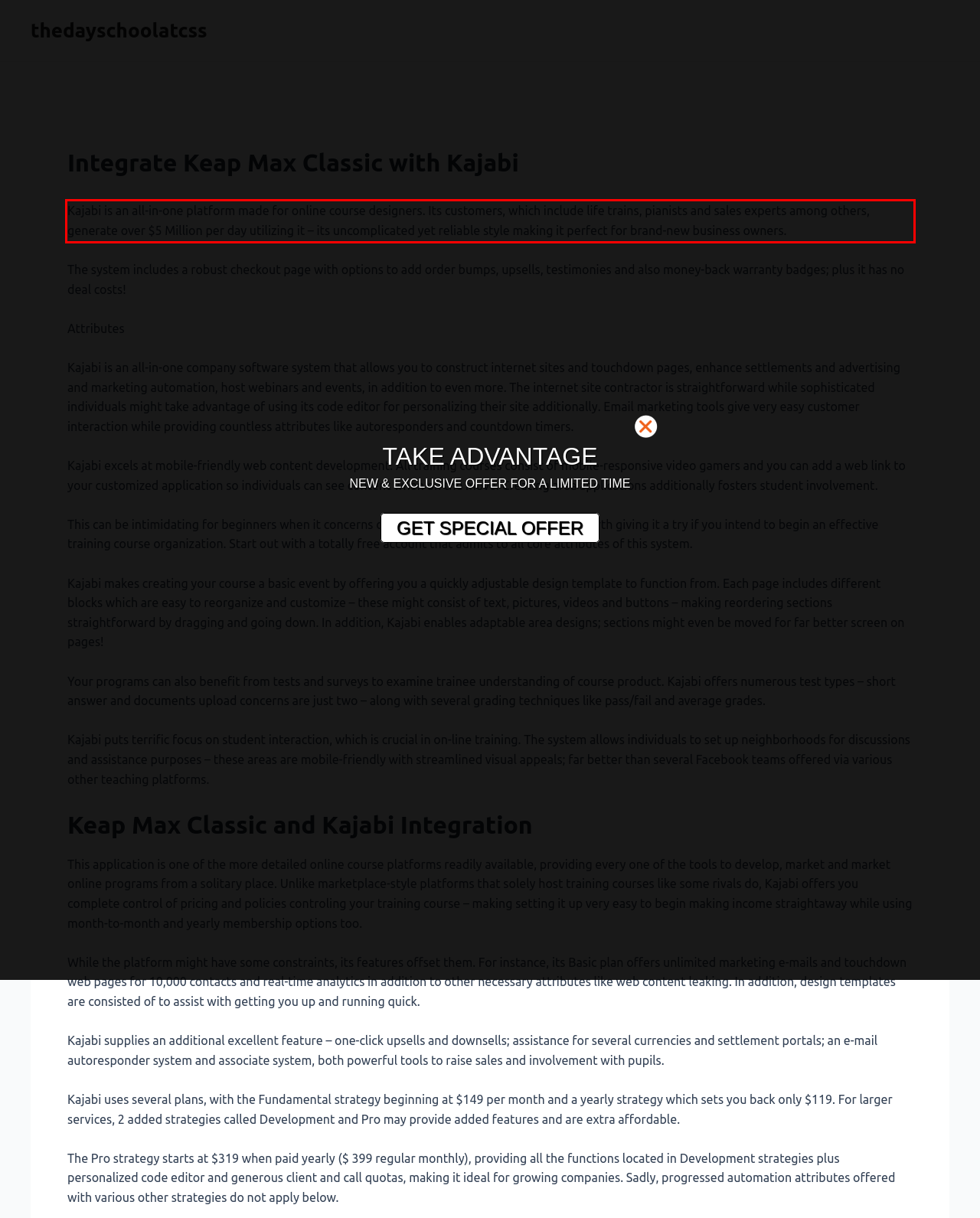View the screenshot of the webpage and identify the UI element surrounded by a red bounding box. Extract the text contained within this red bounding box.

Kajabi is an all-in-one platform made for online course designers. Its customers, which include life trains, pianists and sales experts among others, generate over $5 Million per day utilizing it – its uncomplicated yet reliable style making it perfect for brand-new business owners.